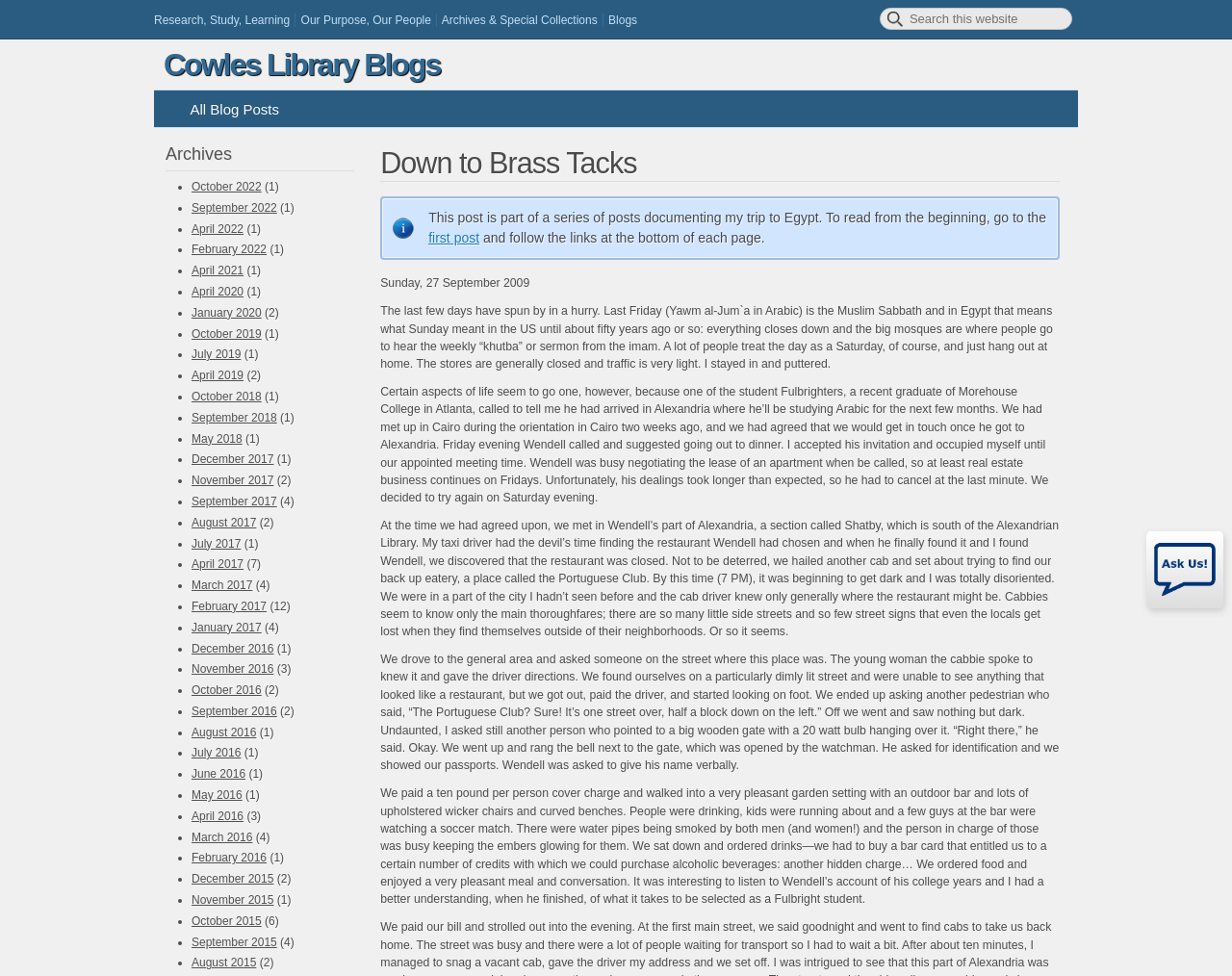Locate the bounding box coordinates of the area that needs to be clicked to fulfill the following instruction: "Visit the Cowles Library Blogs". The coordinates should be in the format of four float numbers between 0 and 1, namely [left, top, right, bottom].

[0.133, 0.048, 0.357, 0.084]